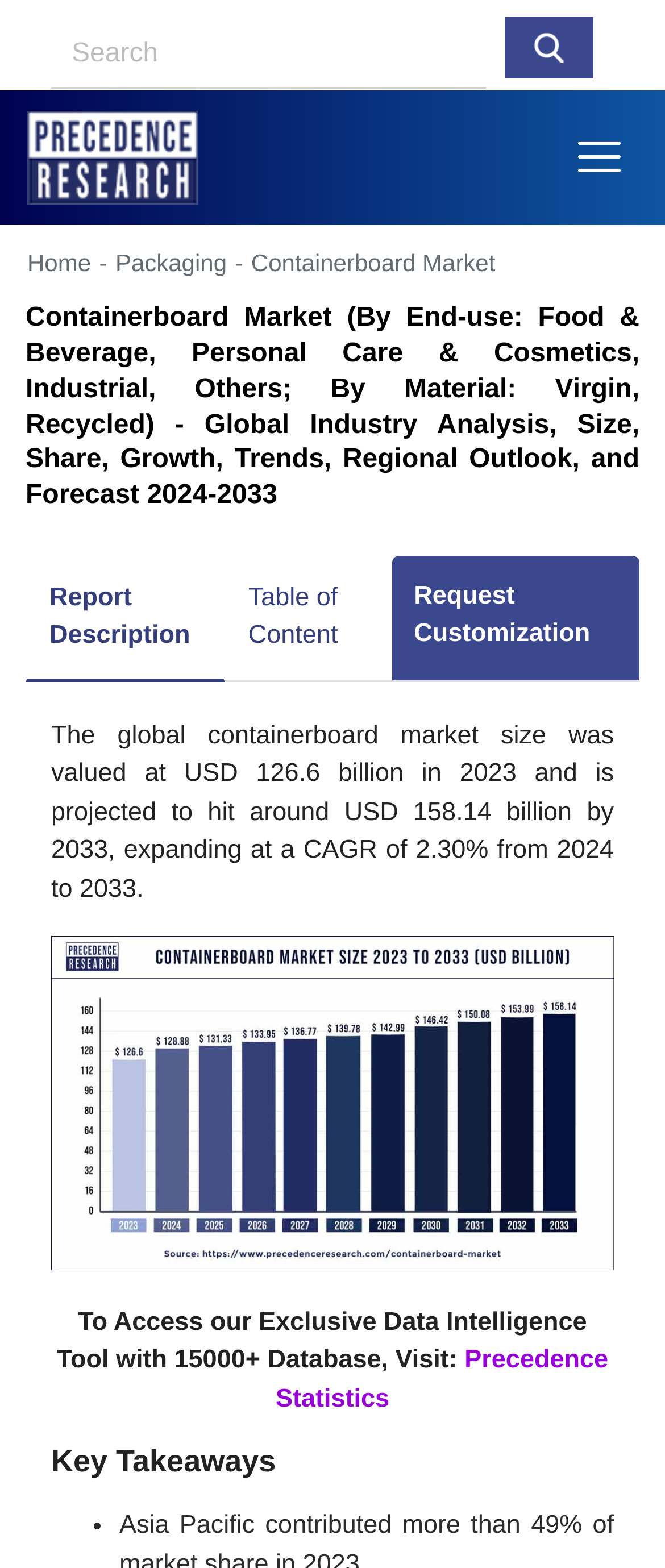Please identify the bounding box coordinates of the element's region that needs to be clicked to fulfill the following instruction: "search for something". The bounding box coordinates should consist of four float numbers between 0 and 1, i.e., [left, top, right, bottom].

[0.077, 0.011, 0.923, 0.058]